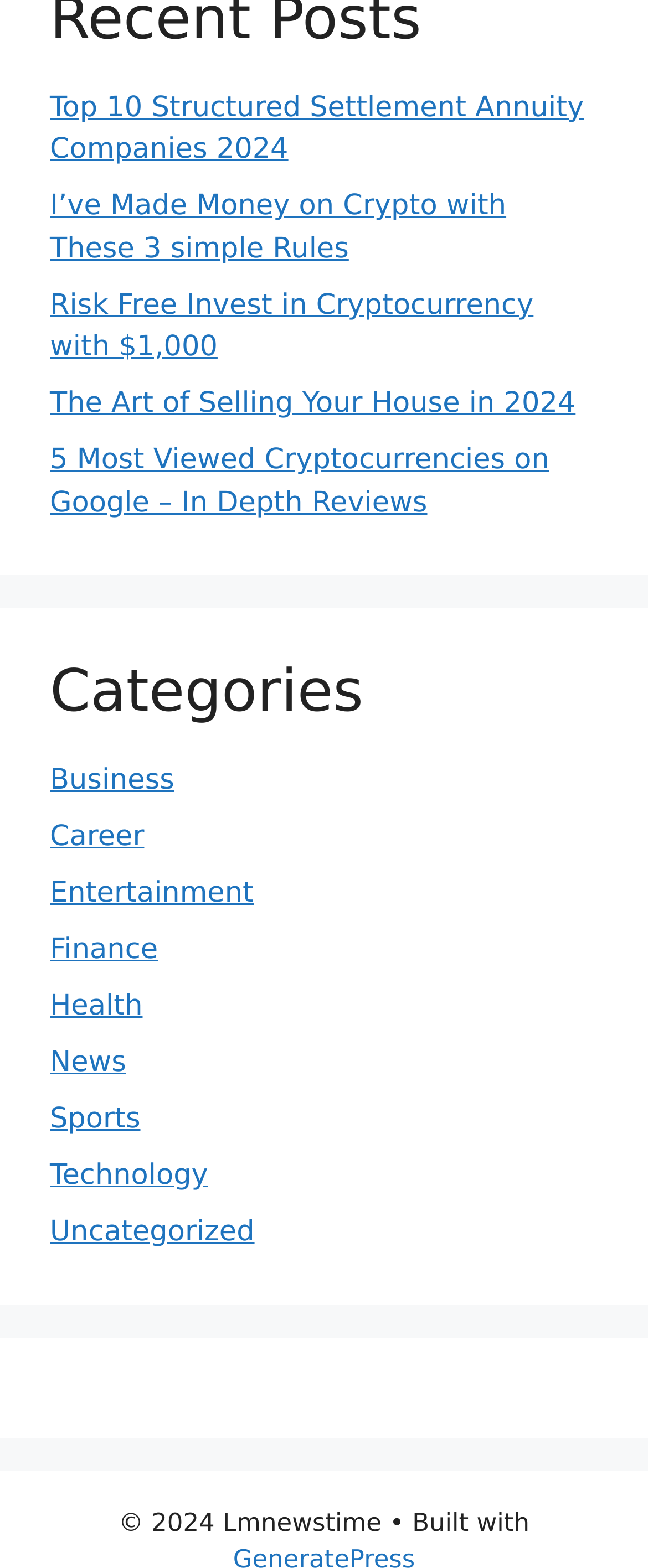Given the following UI element description: "Sports", find the bounding box coordinates in the webpage screenshot.

[0.077, 0.704, 0.217, 0.725]